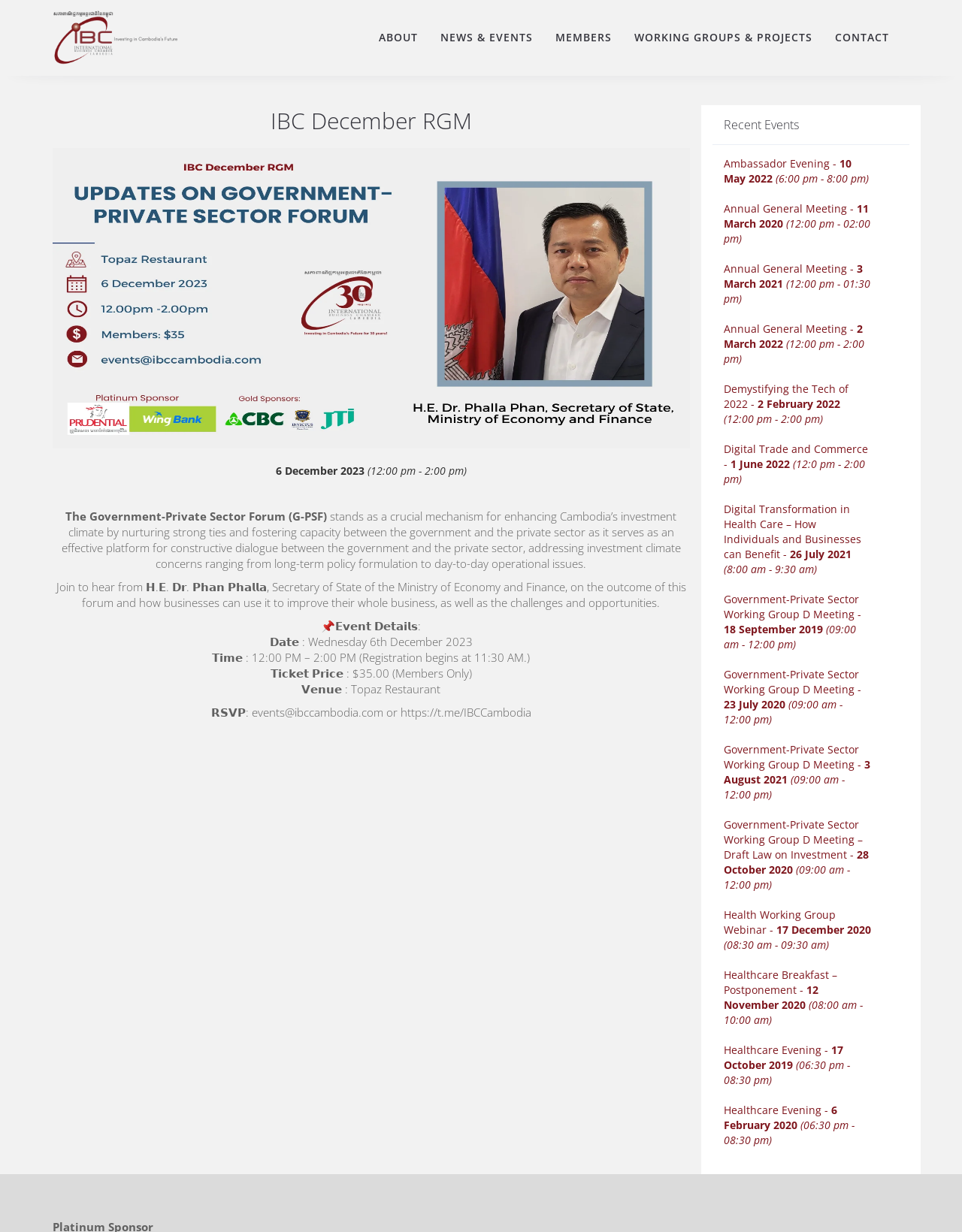Determine the bounding box coordinates of the clickable element to complete this instruction: "Check recent events". Provide the coordinates in the format of four float numbers between 0 and 1, [left, top, right, bottom].

[0.74, 0.085, 0.945, 0.118]